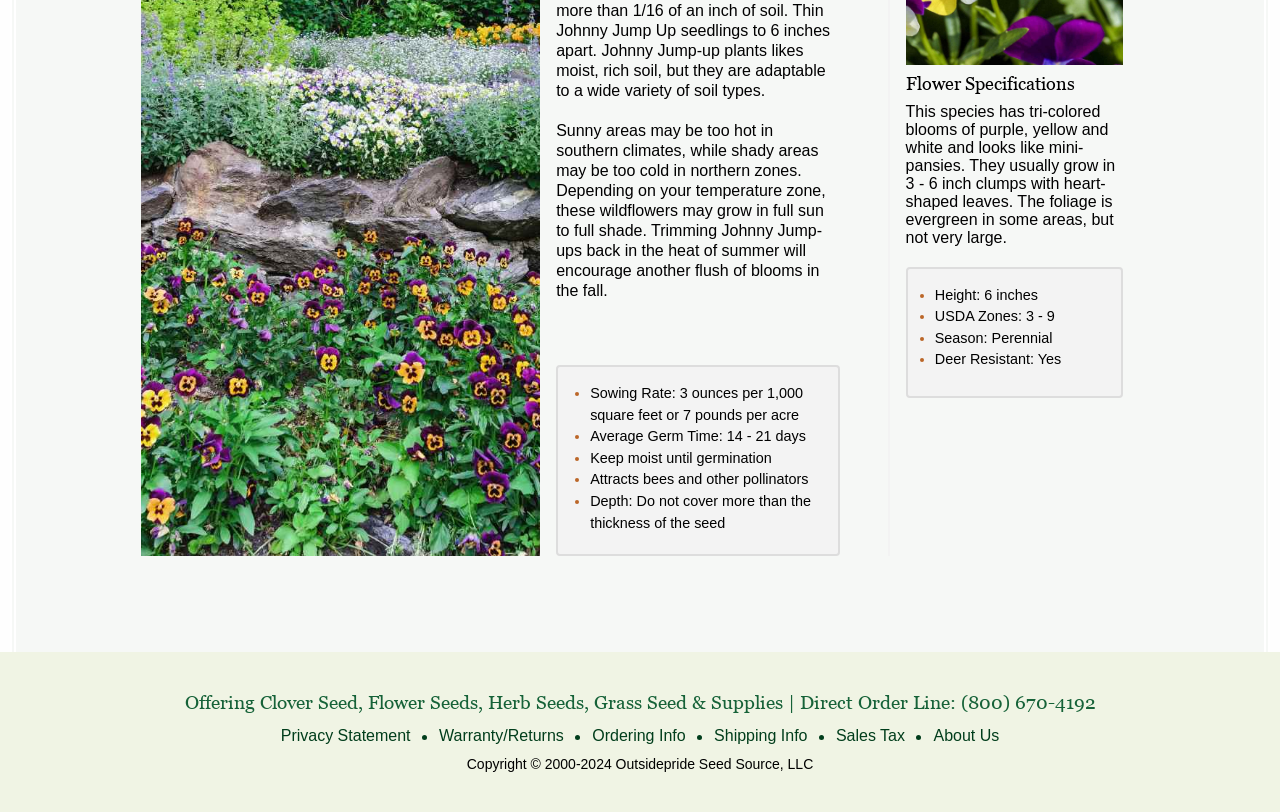Are Johnny Jump-ups deer resistant?
Can you offer a detailed and complete answer to this question?

I found the answer by looking at the section on flower specifications, which includes a list of characteristics. One of the list items states 'Deer Resistant: Yes'.